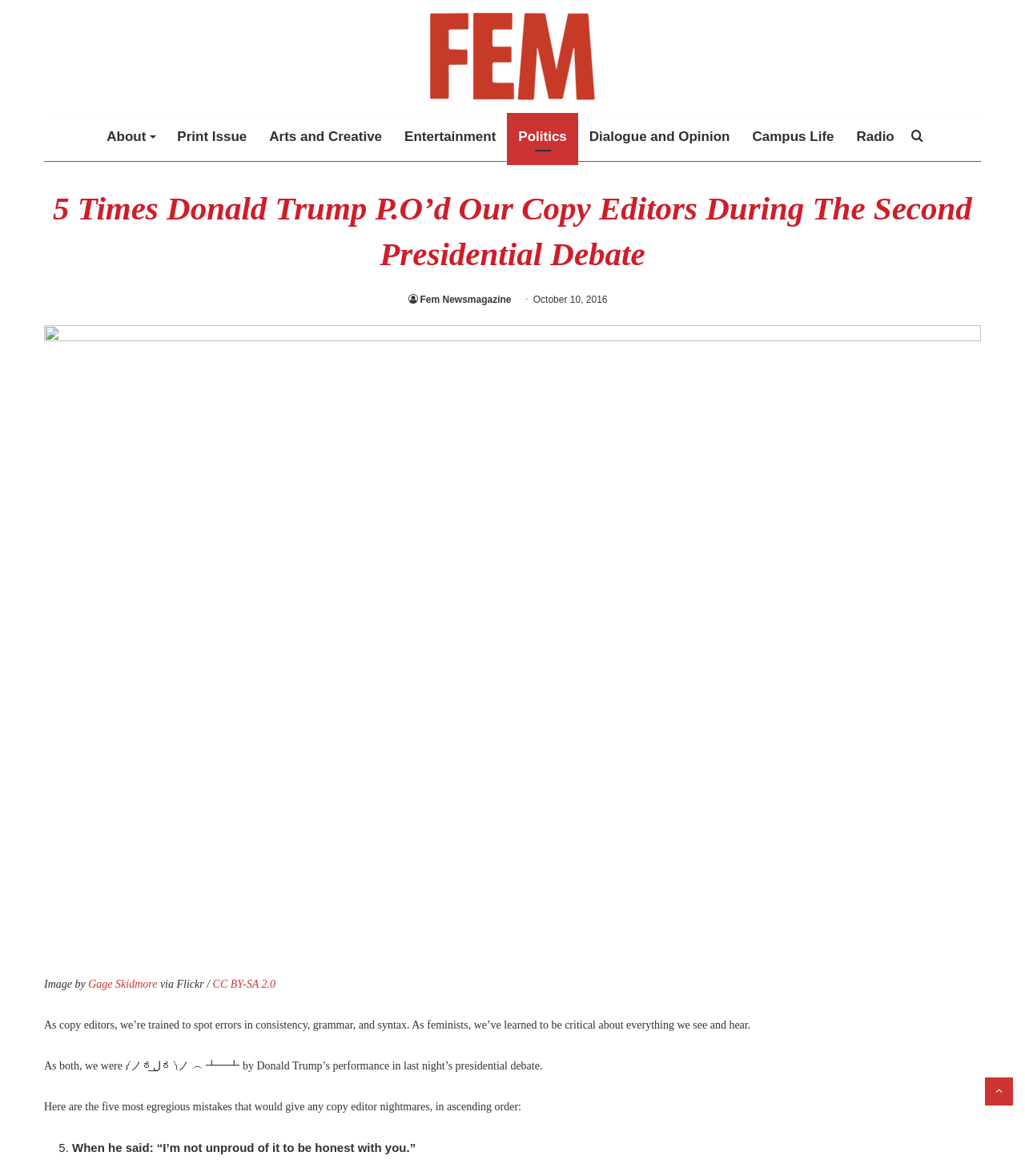Determine the bounding box coordinates for the element that should be clicked to follow this instruction: "Go back to top". The coordinates should be given as four float numbers between 0 and 1, in the format [left, top, right, bottom].

[0.961, 0.916, 0.988, 0.94]